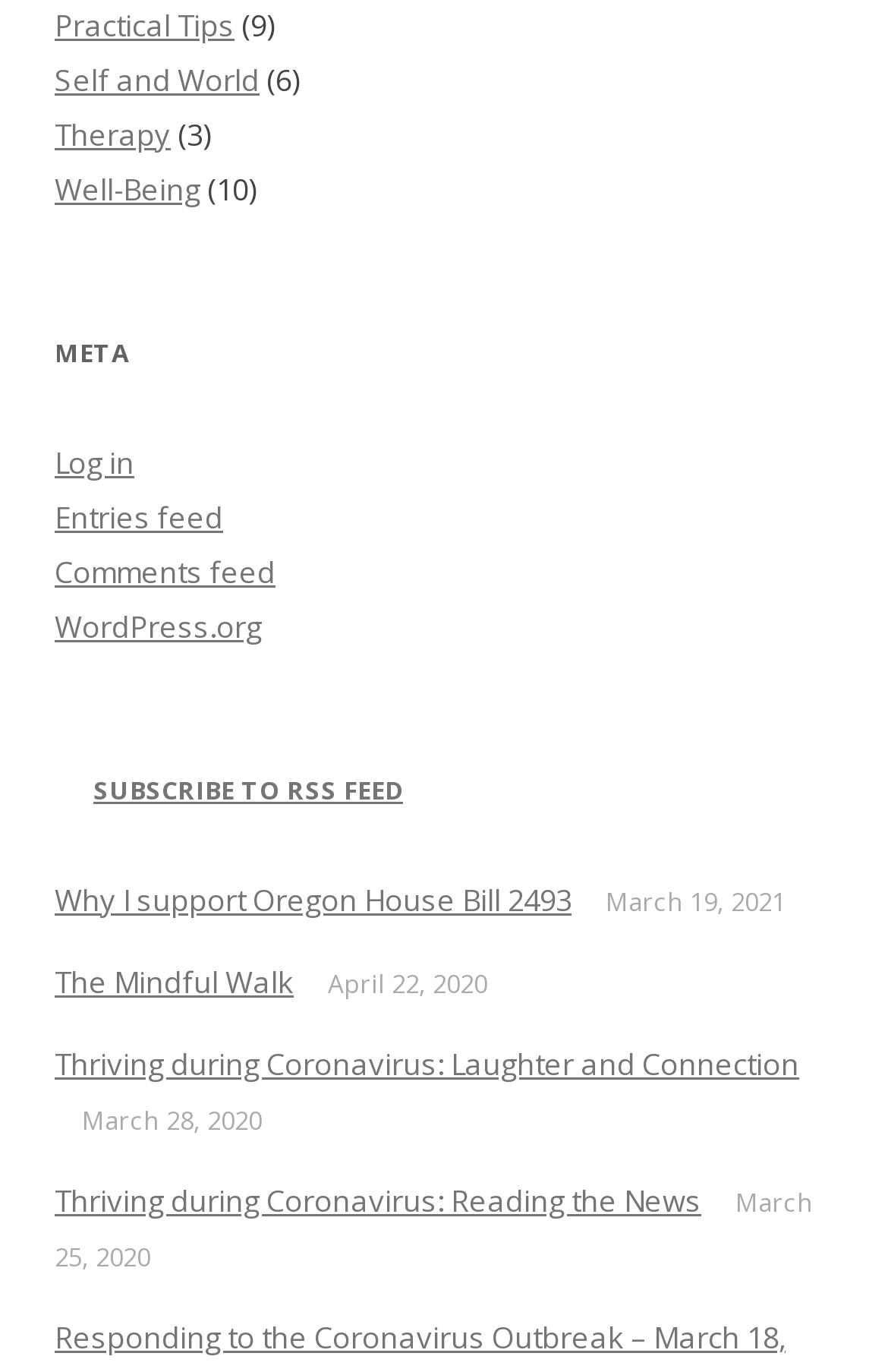Specify the bounding box coordinates of the area that needs to be clicked to achieve the following instruction: "Log in to the website".

[0.062, 0.322, 0.151, 0.352]